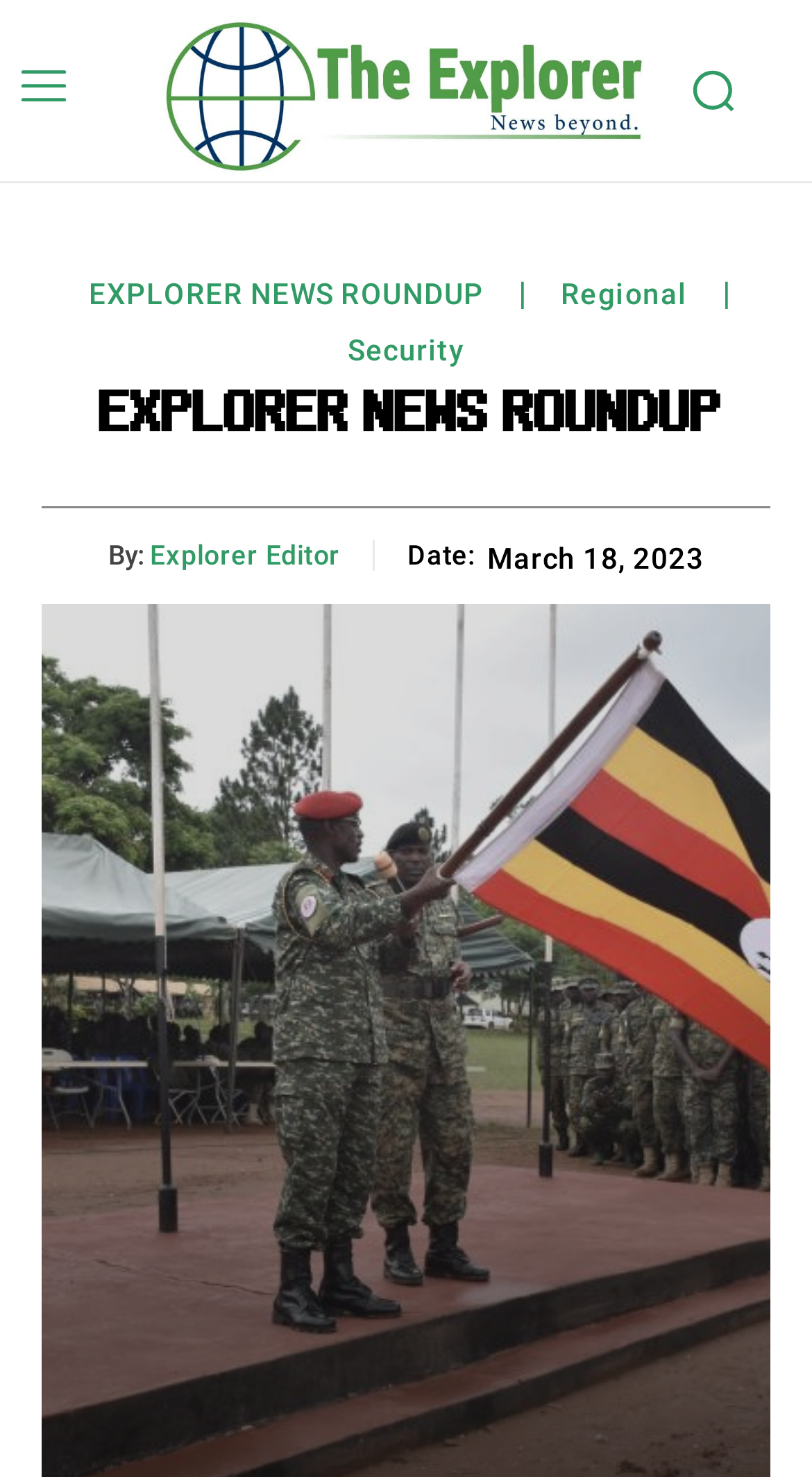What is the logo of the website?
Answer the question with just one word or phrase using the image.

Explorer Uganda